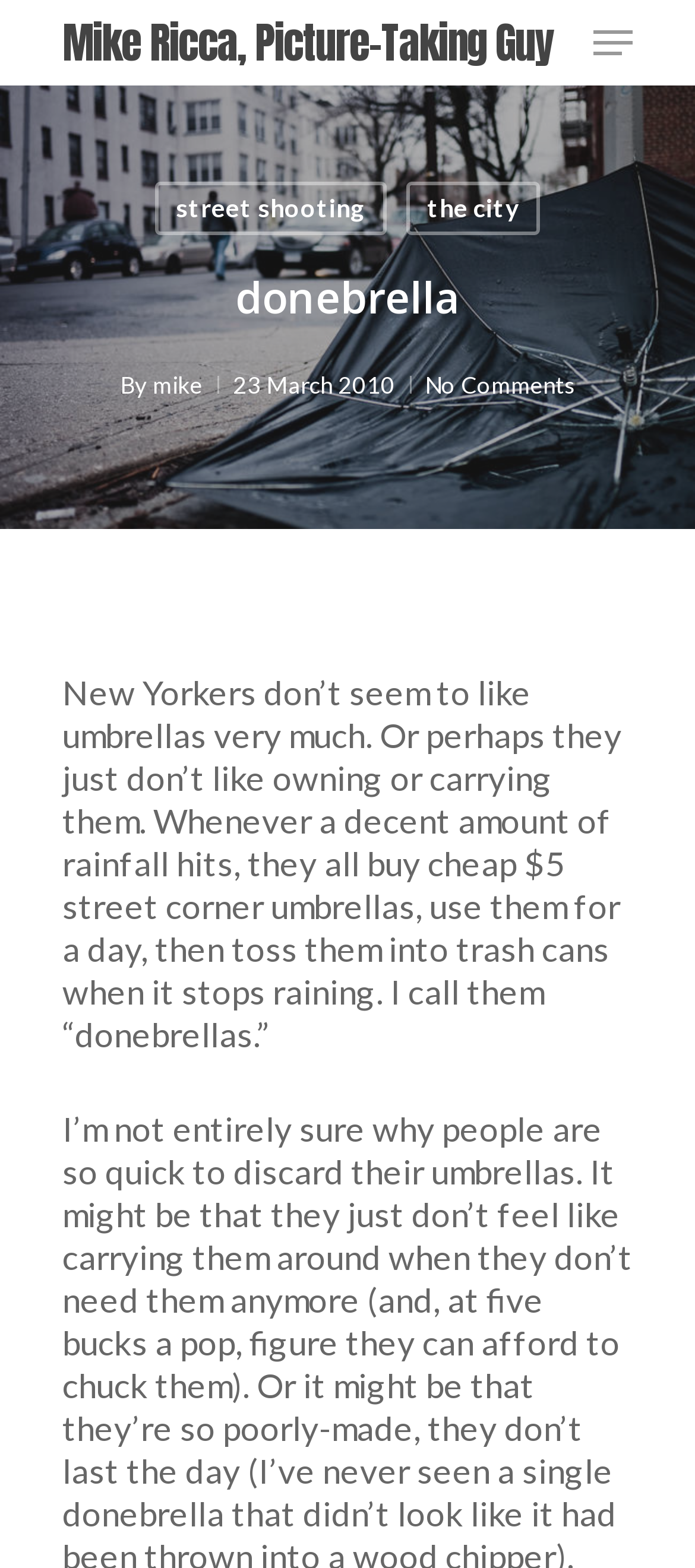What is the date of the article?
Using the image as a reference, give an elaborate response to the question.

I found the answer by looking at the StaticText '23 March 2010' in the middle of the page, which suggests that the article was published on this date.